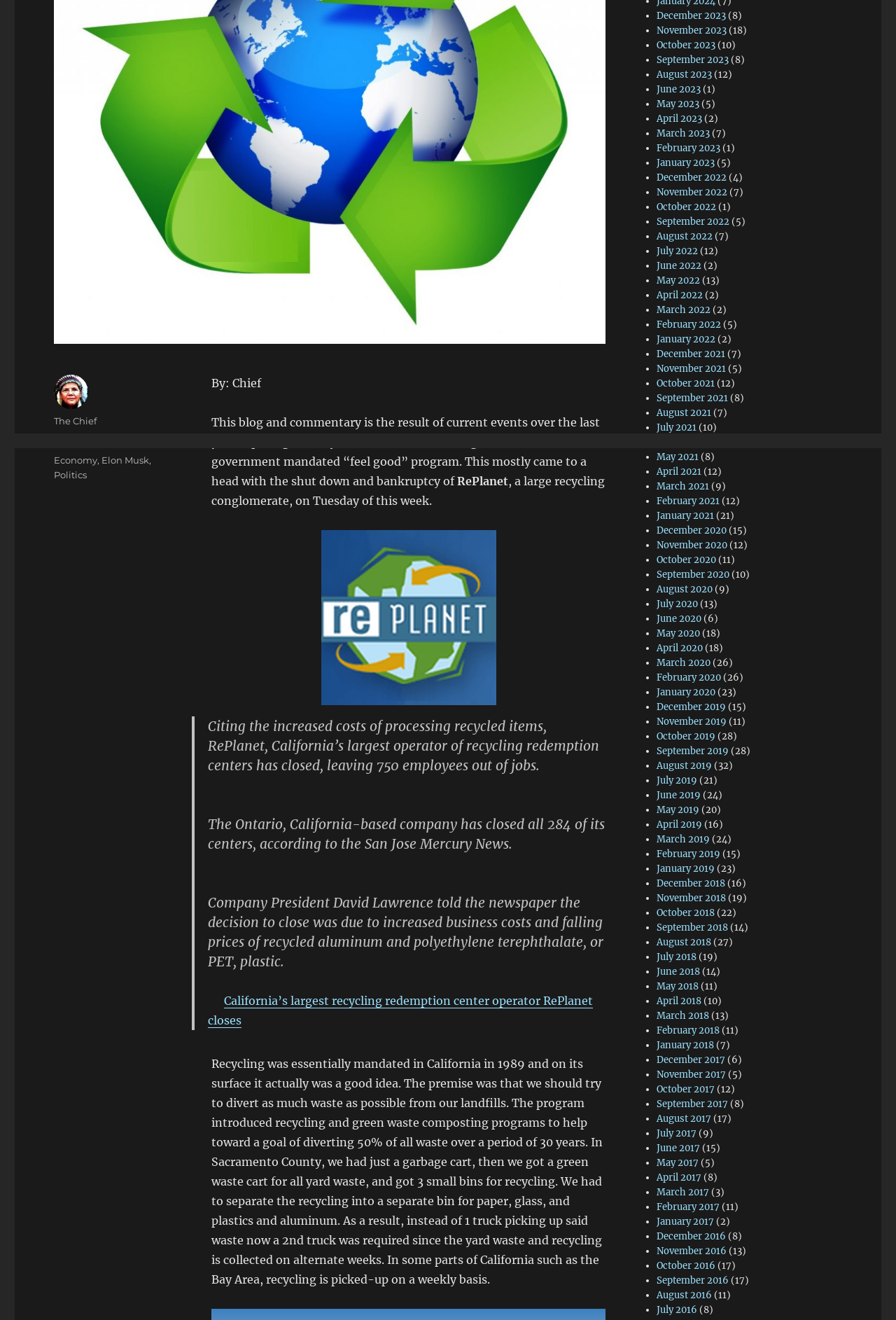Find the bounding box of the UI element described as: "August 8, 2019August 8, 2019". The bounding box coordinates should be given as four float values between 0 and 1, i.e., [left, top, right, bottom].

[0.06, 0.33, 0.133, 0.338]